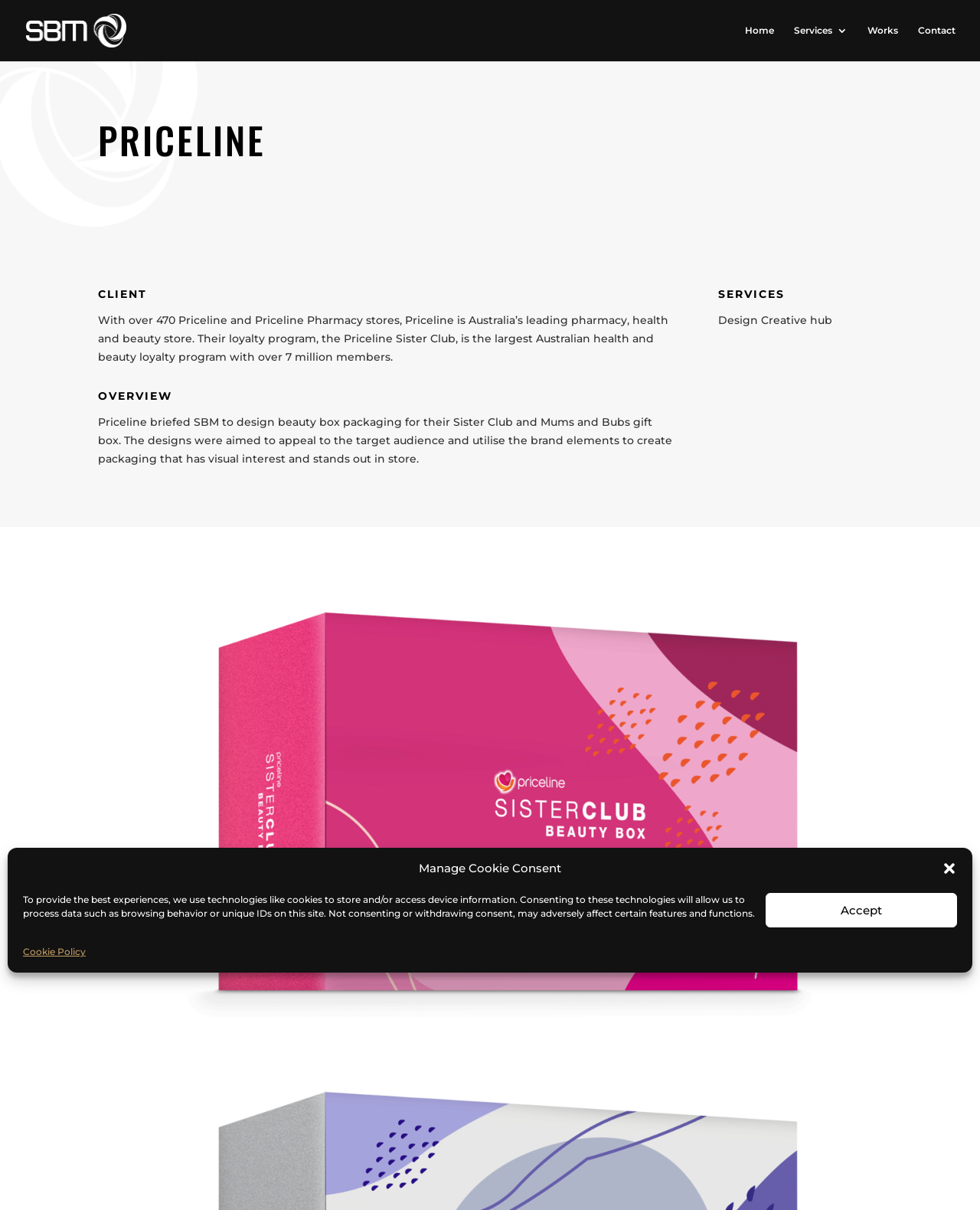Identify the bounding box coordinates of the clickable section necessary to follow the following instruction: "go to SBM page". The coordinates should be presented as four float numbers from 0 to 1, i.e., [left, top, right, bottom].

[0.027, 0.019, 0.129, 0.03]